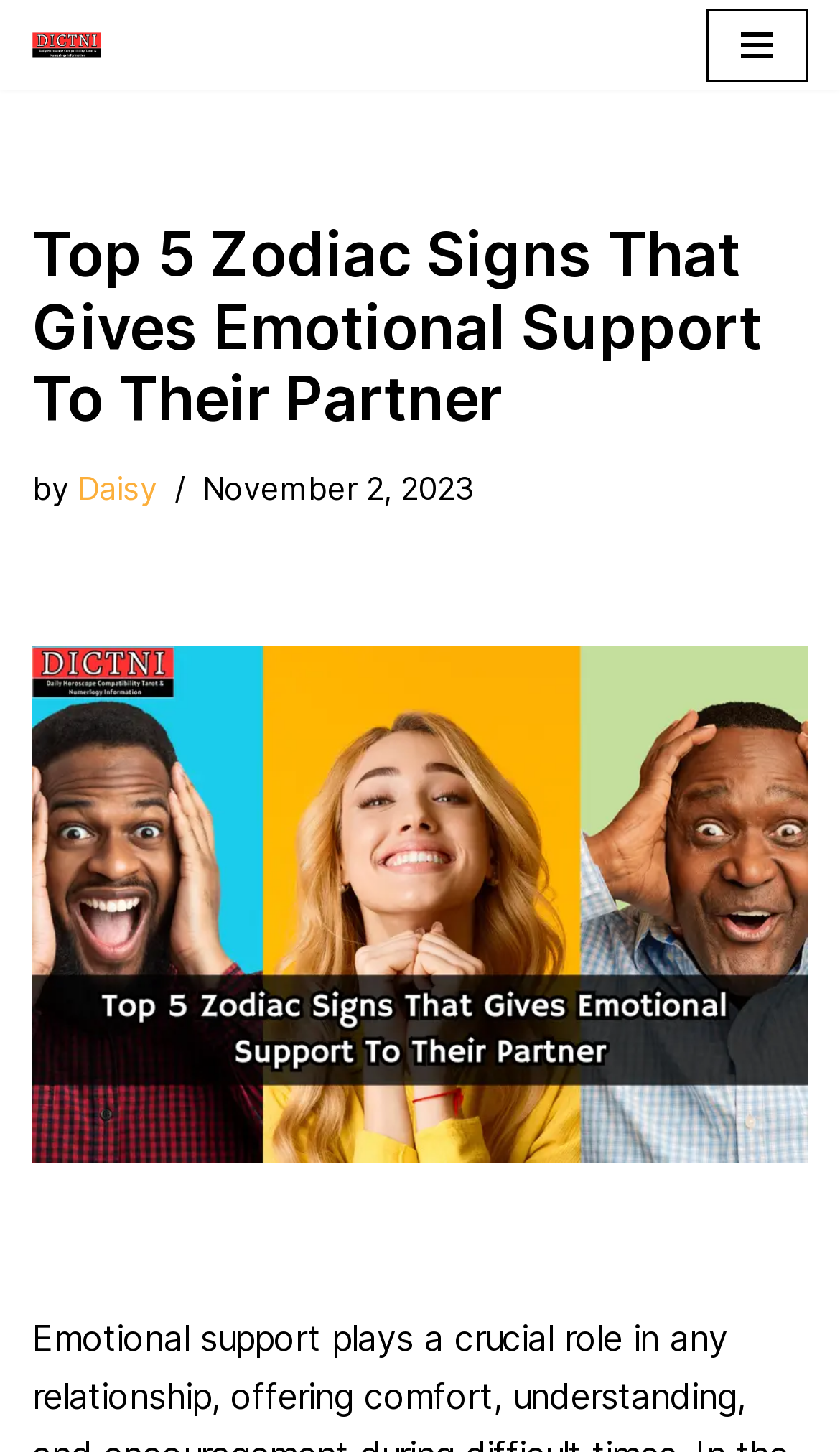Find the coordinates for the bounding box of the element with this description: "Navigation Menu".

[0.841, 0.006, 0.962, 0.056]